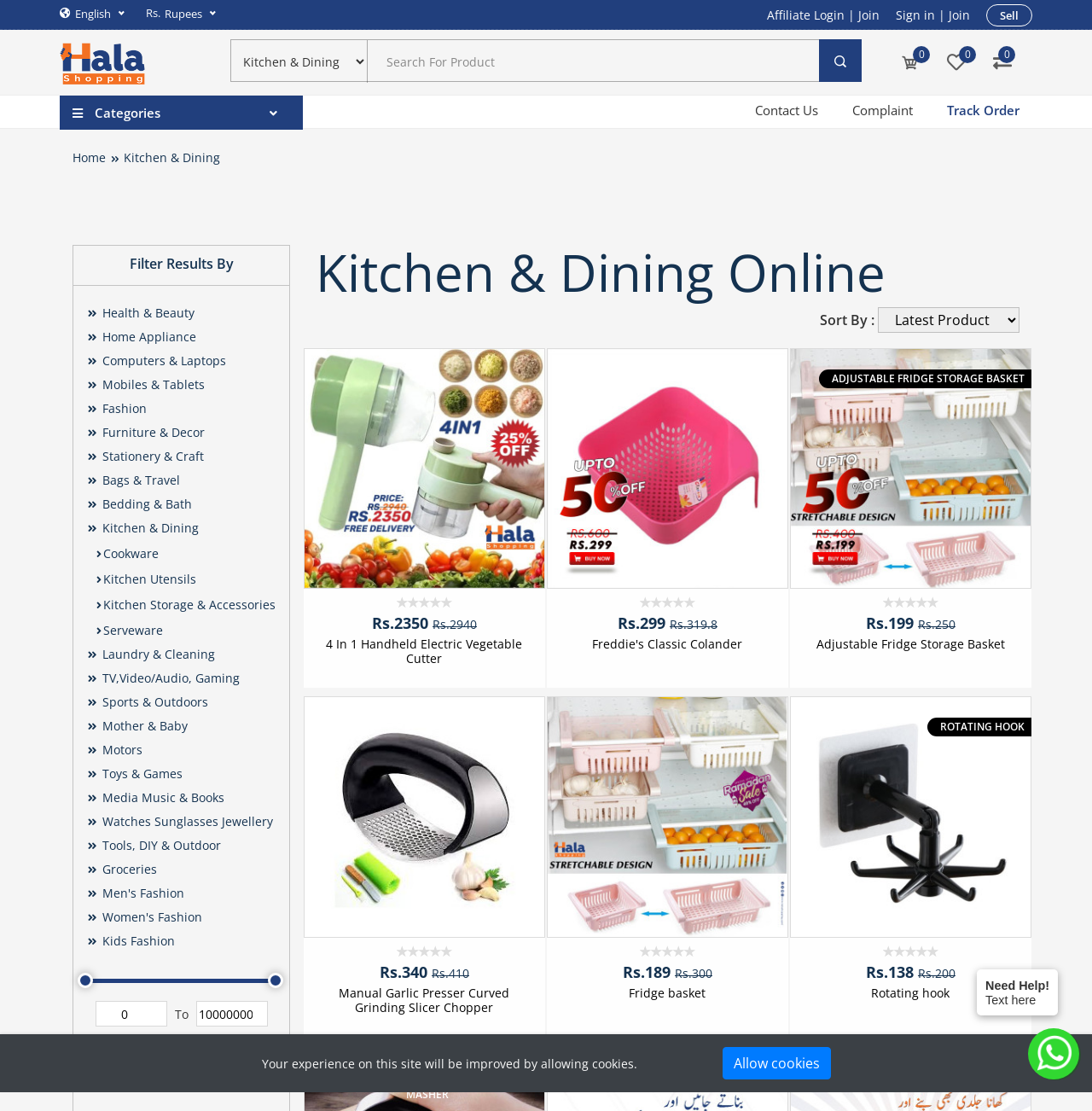Please extract the title of the webpage.

Kitchen & Dining Online